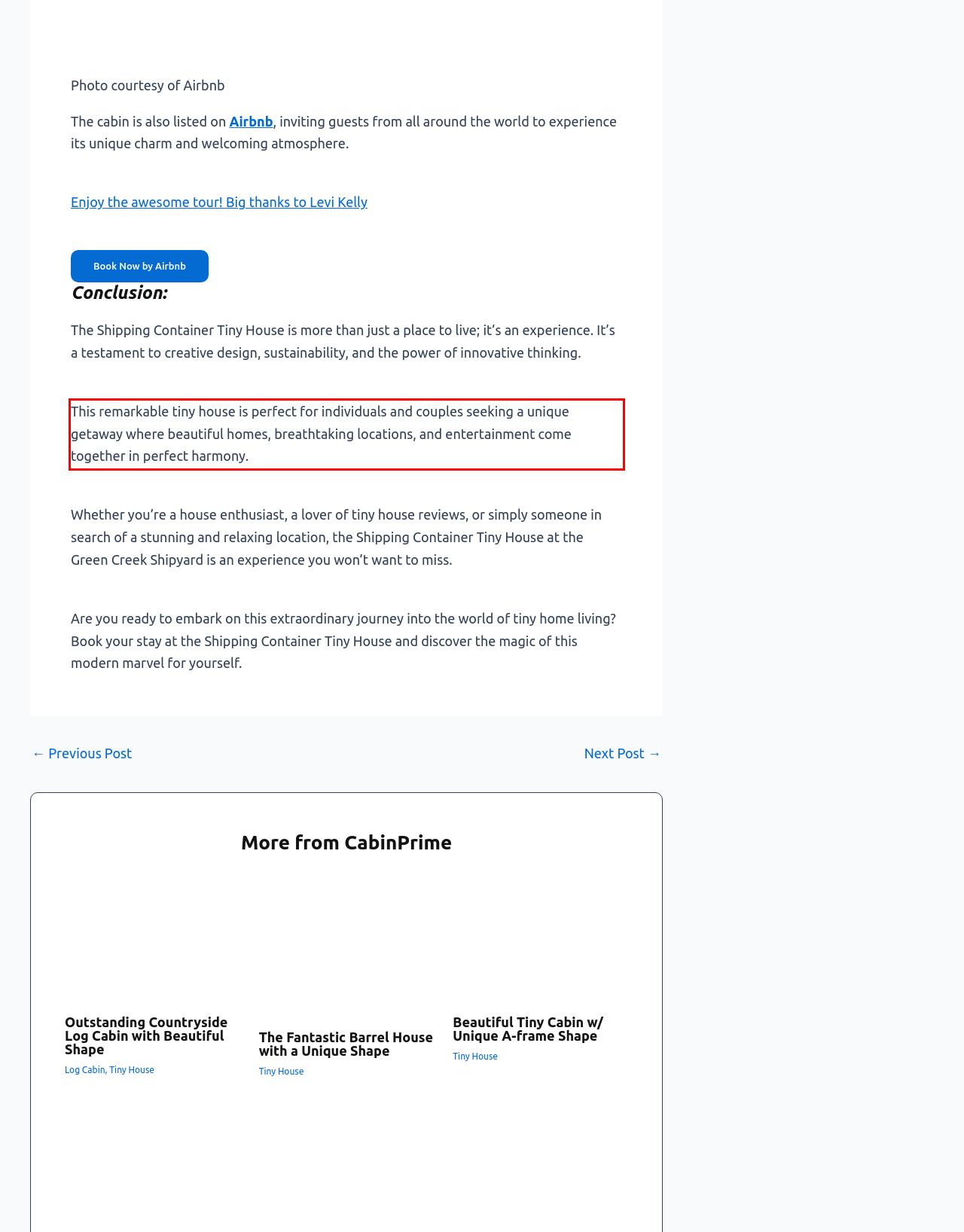Perform OCR on the text inside the red-bordered box in the provided screenshot and output the content.

This remarkable tiny house is perfect for individuals and couples seeking a unique getaway where beautiful homes, breathtaking locations, and entertainment come together in perfect harmony.